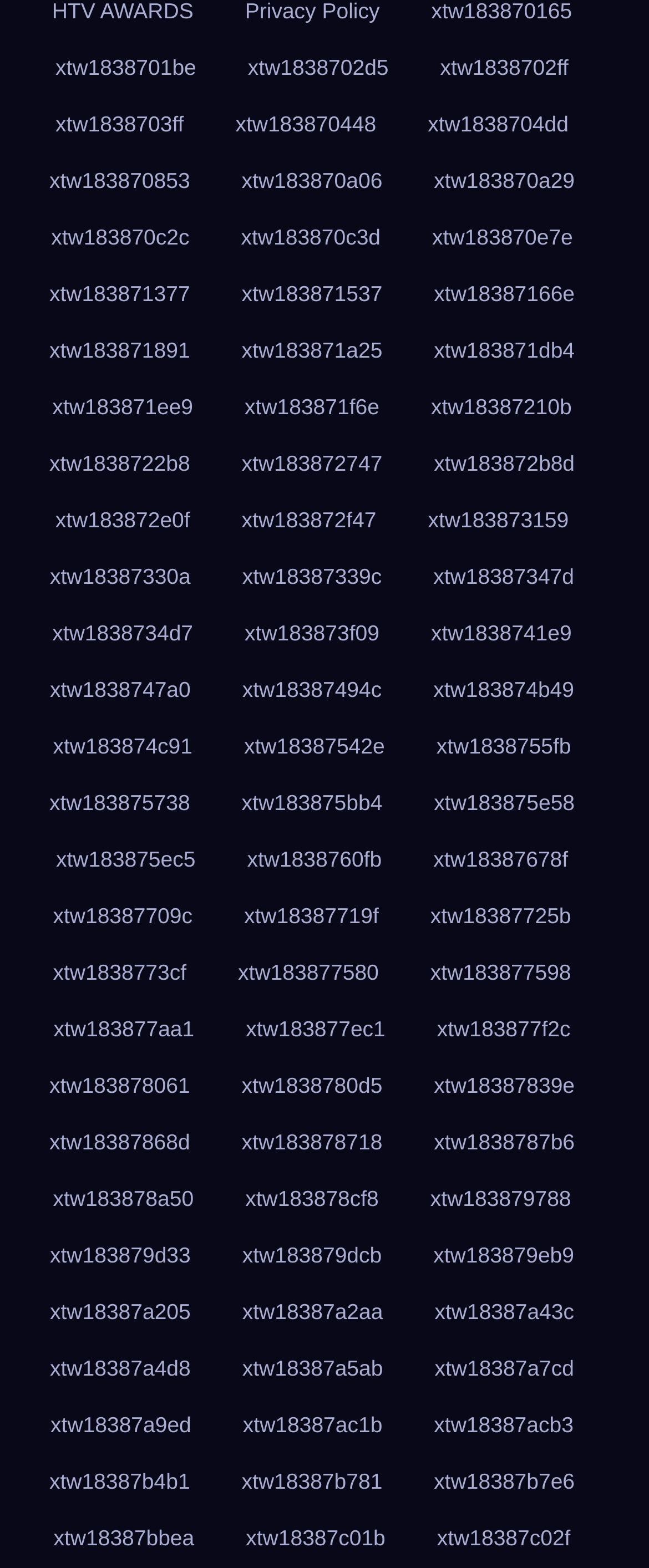How many links are in the top 10% of the webpage?
Provide an in-depth answer to the question, covering all aspects.

I calculated the y1 coordinates of all link elements and found that 3 links have y1 coordinates less than 0.1, which means they are in the top 10% of the webpage.